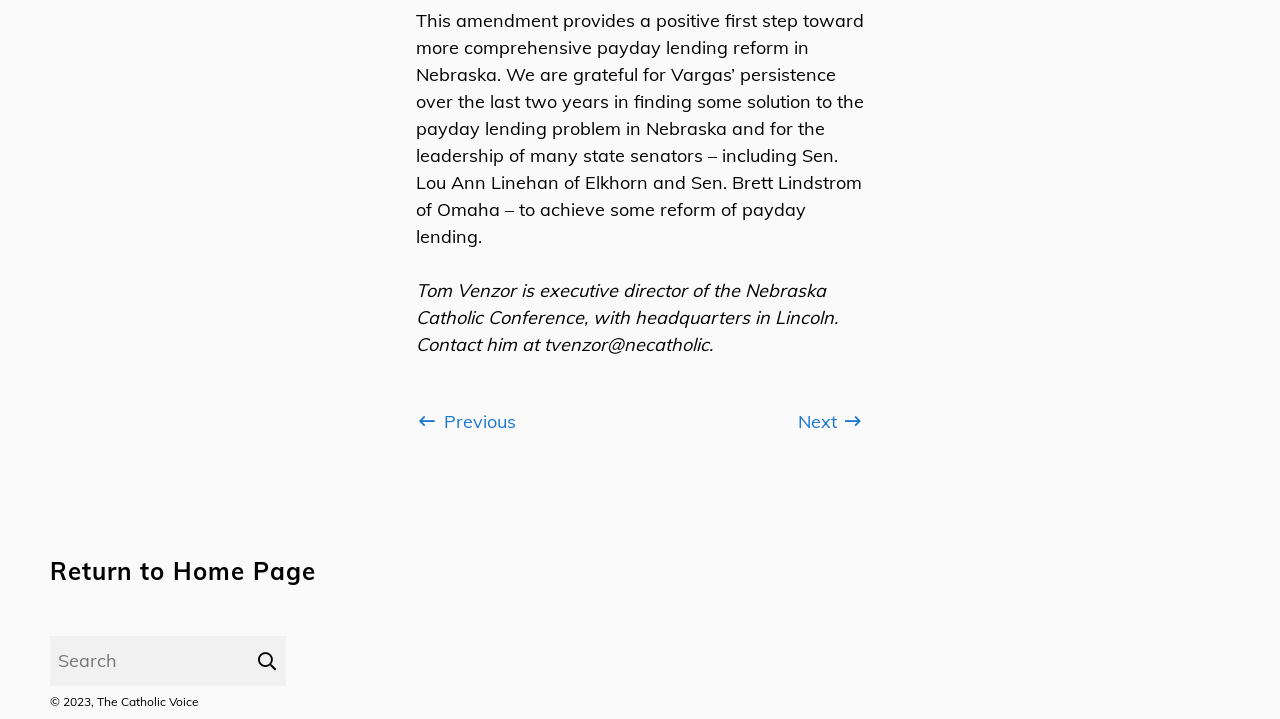Predict the bounding box of the UI element based on the description: "name="s" placeholder="Search"". The coordinates should be four float numbers between 0 and 1, formatted as [left, top, right, bottom].

[0.039, 0.885, 0.223, 0.954]